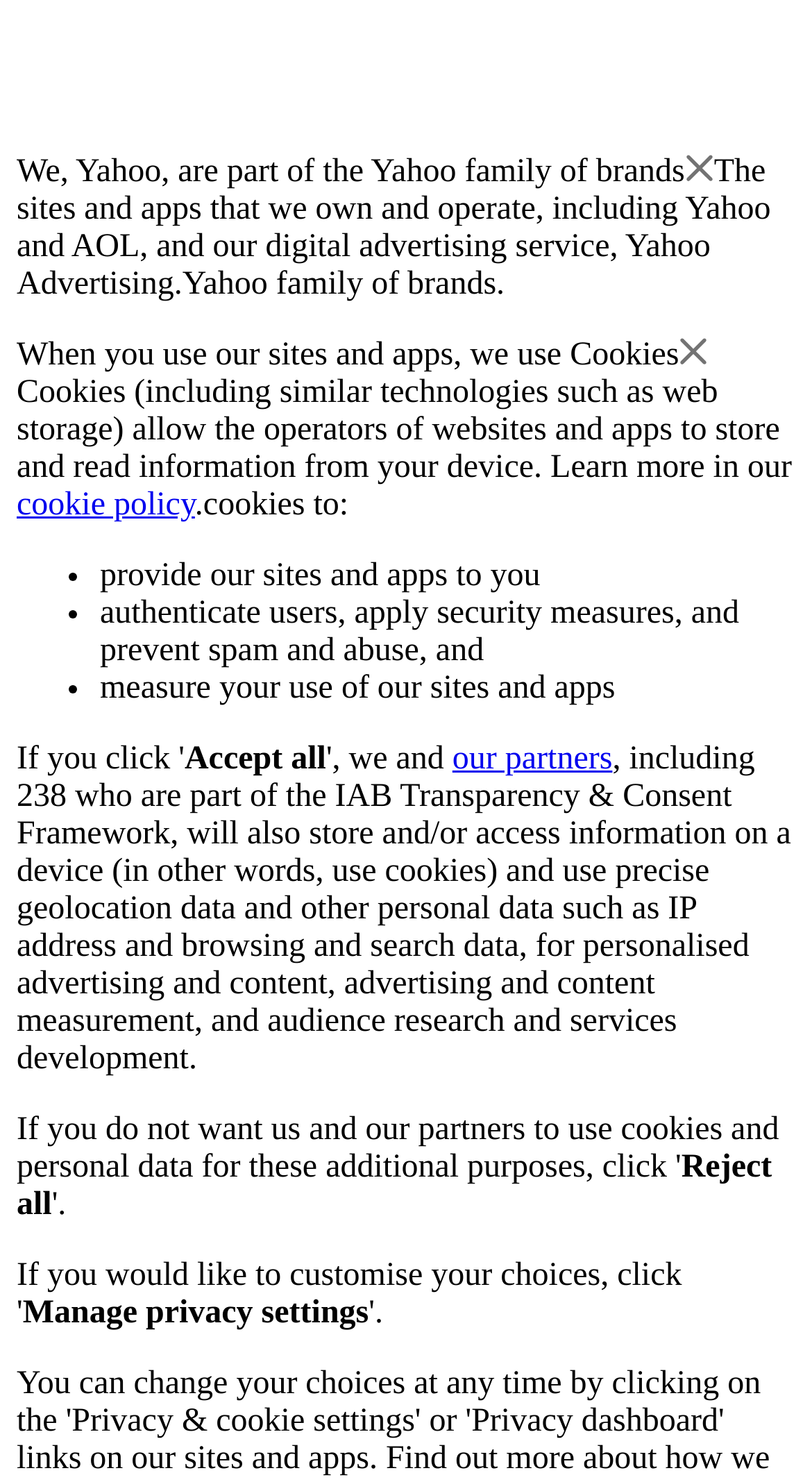What is the purpose of using cookies?
Based on the content of the image, thoroughly explain and answer the question.

The webpage explains that cookies are used to provide sites and apps to users, authenticate users, apply security measures, and prevent spam and abuse, among other purposes.